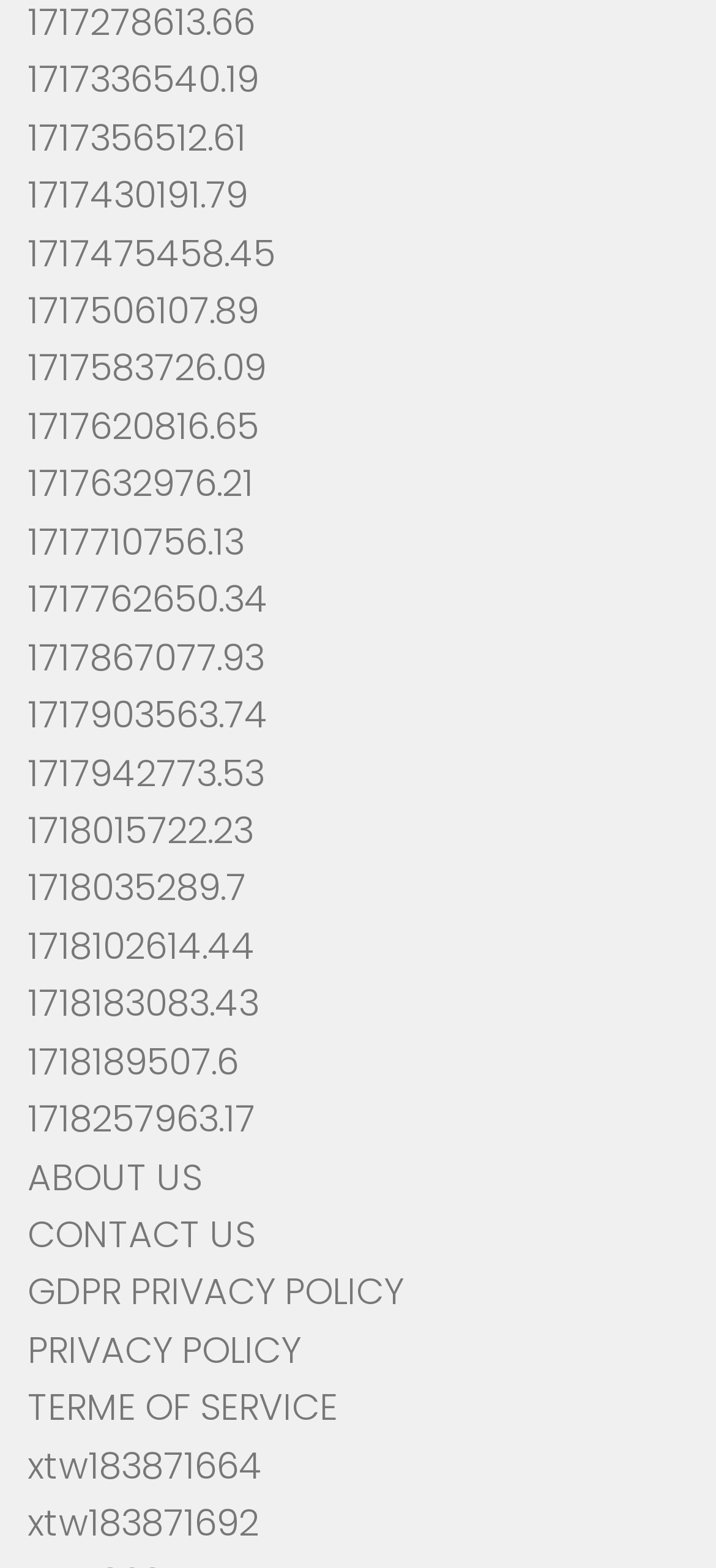Determine the bounding box coordinates of the UI element that matches the following description: "GDPR PRIVACY POLICY". The coordinates should be four float numbers between 0 and 1 in the format [left, top, right, bottom].

[0.038, 0.808, 0.564, 0.84]